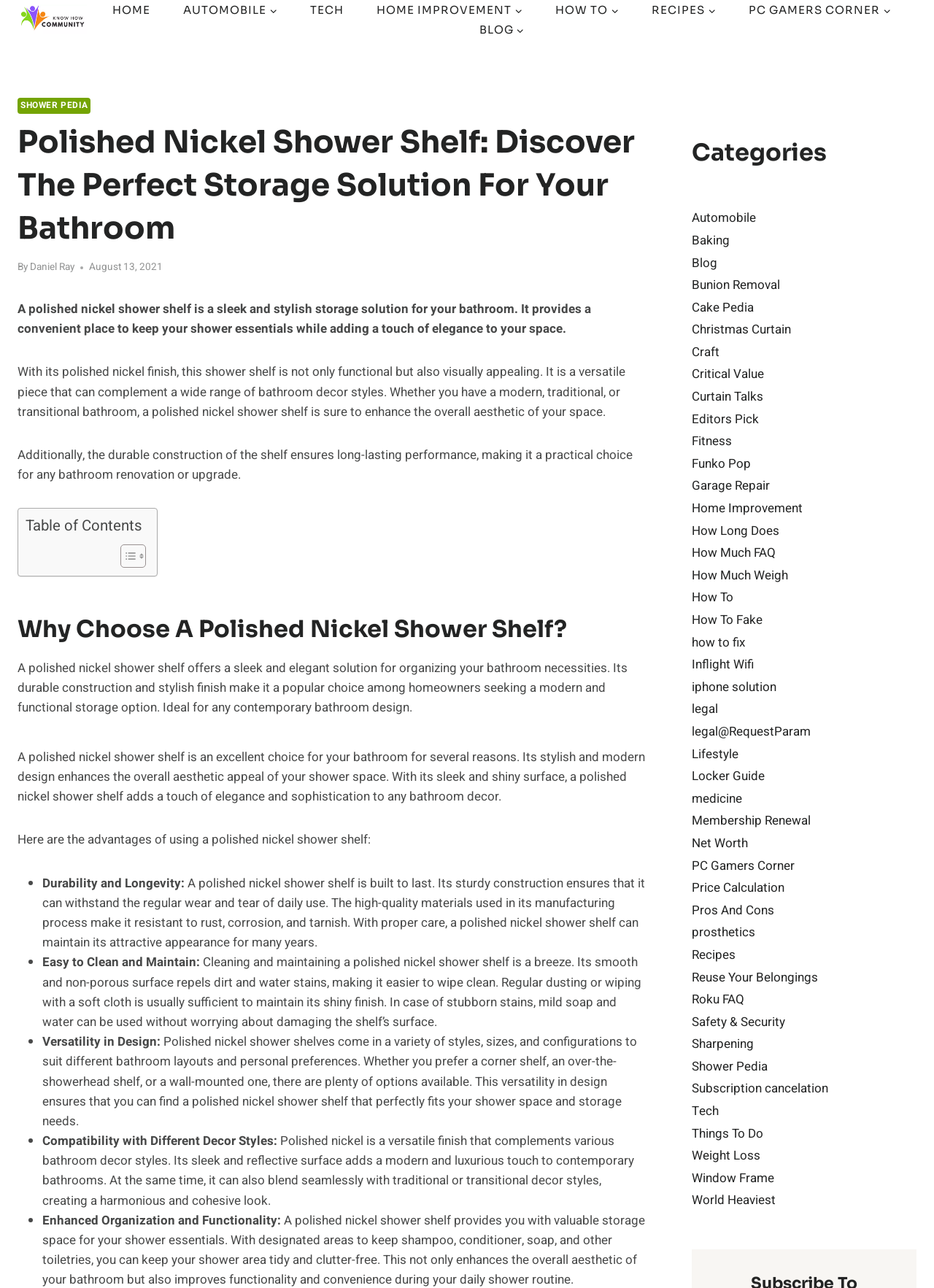Using the provided element description: "Sharpening", determine the bounding box coordinates of the corresponding UI element in the screenshot.

[0.741, 0.804, 0.807, 0.818]